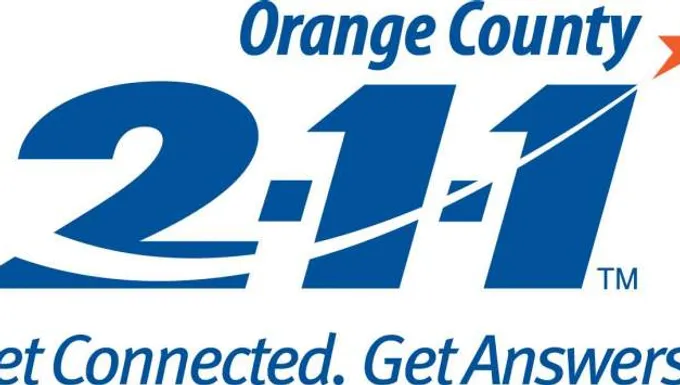Explain in detail what you see in the image.

The image displays the logo of "2-1-1 Orange County," a vital community resource designed to connect residents with essential social services. The logo features a prominent "2-1-1" in a bold, blue typeface, complemented by the words "Orange County" above it. Below, the tagline reads "Get Connected. Get Answers." with an emphasis on the organization's mission to provide critical information and assistance to individuals in need. The logo embodies a commitment to serving the community by facilitating access to services related to housing, health, and other critical areas of support.